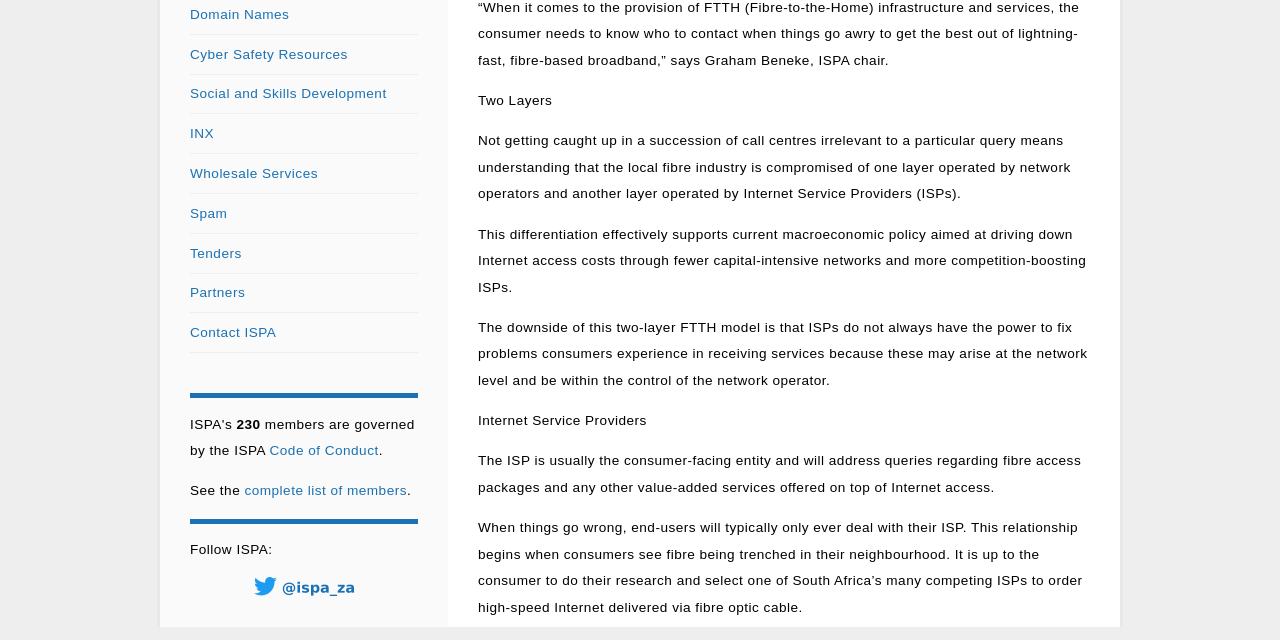Given the element description, predict the bounding box coordinates in the format (top-left x, top-left y, bottom-right x, bottom-right y), using floating point numbers between 0 and 1: Social and Skills Development

[0.148, 0.135, 0.302, 0.158]